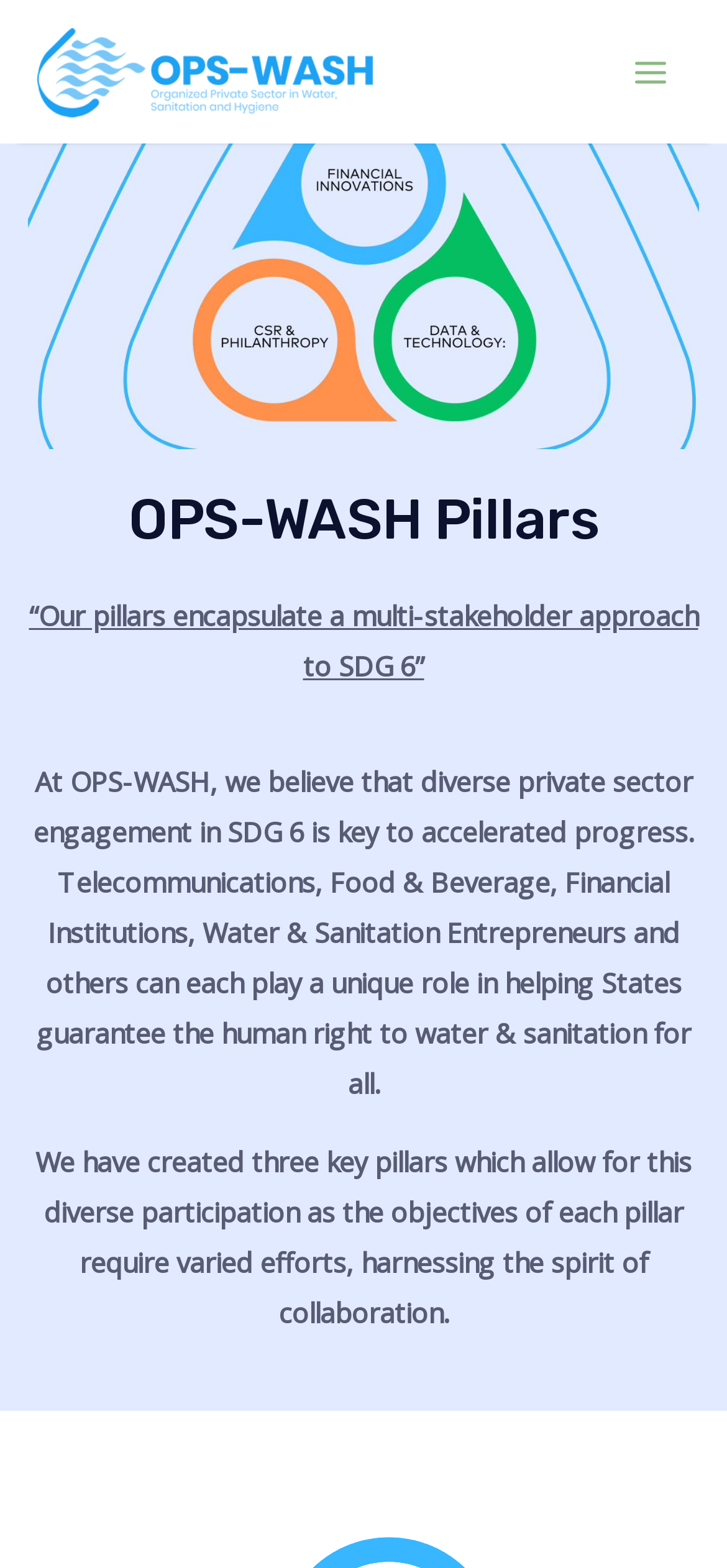Please provide a brief answer to the following inquiry using a single word or phrase:
What is the main theme of OPS-WASH?

SDG 6